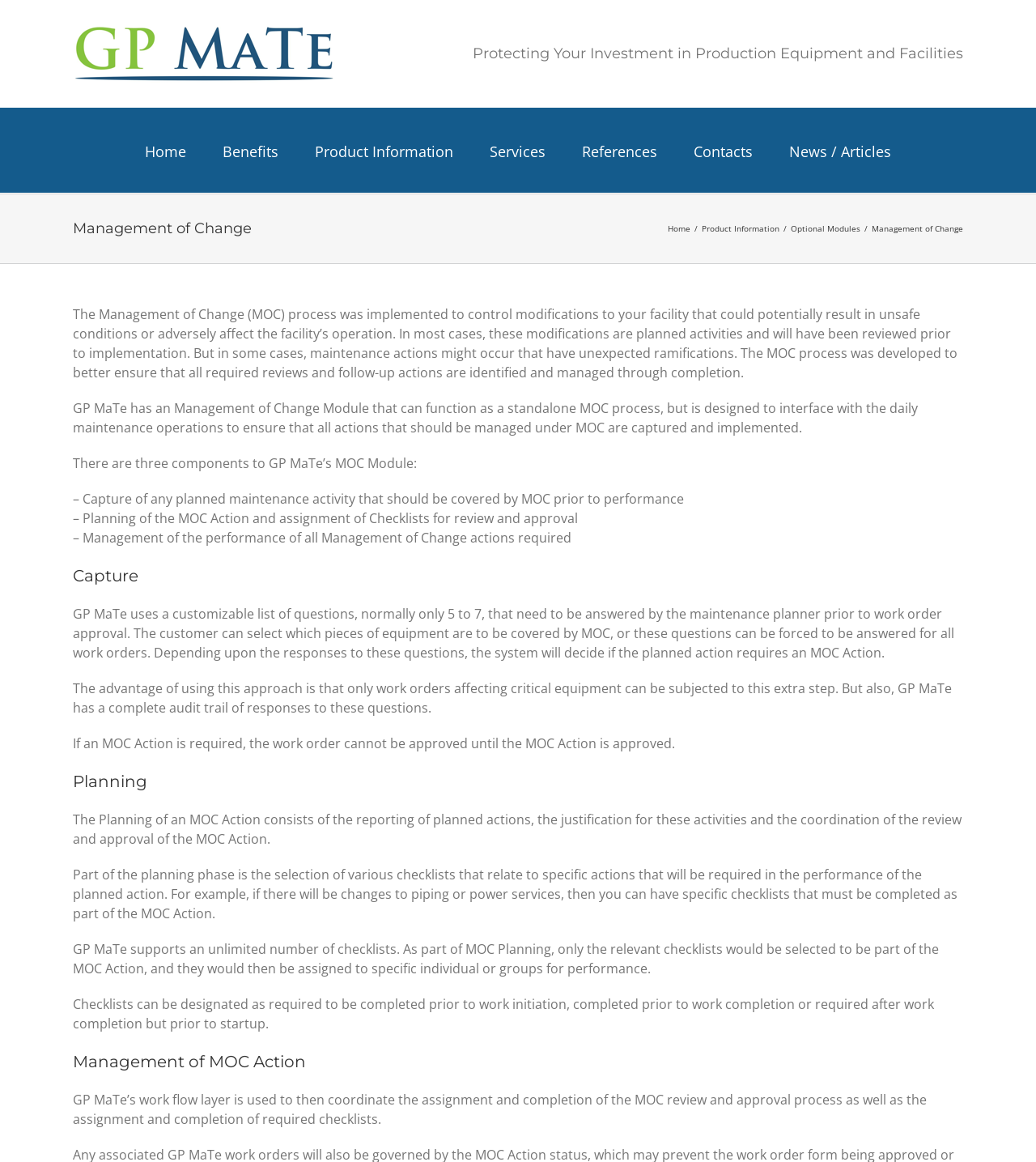How many components does GP MaTe’s MOC Module have?
Provide a detailed and well-explained answer to the question.

According to the webpage, GP MaTe’s MOC Module has three components: Capture of any planned maintenance activity that should be covered by MOC prior to performance, Planning of the MOC Action and assignment of Checklists for review and approval, and Management of the performance of all Management of Change actions required.